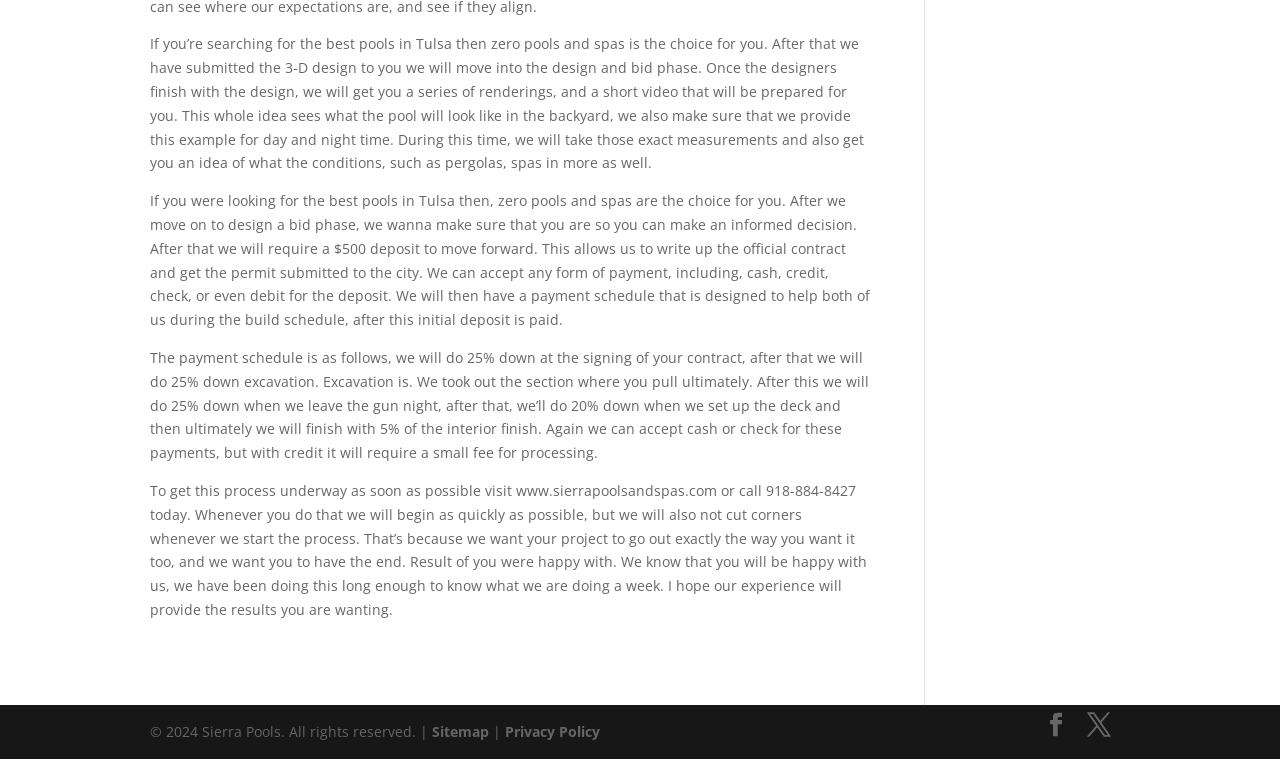Answer succinctly with a single word or phrase:
How can I contact the company?

Visit website or call 918-884-8427